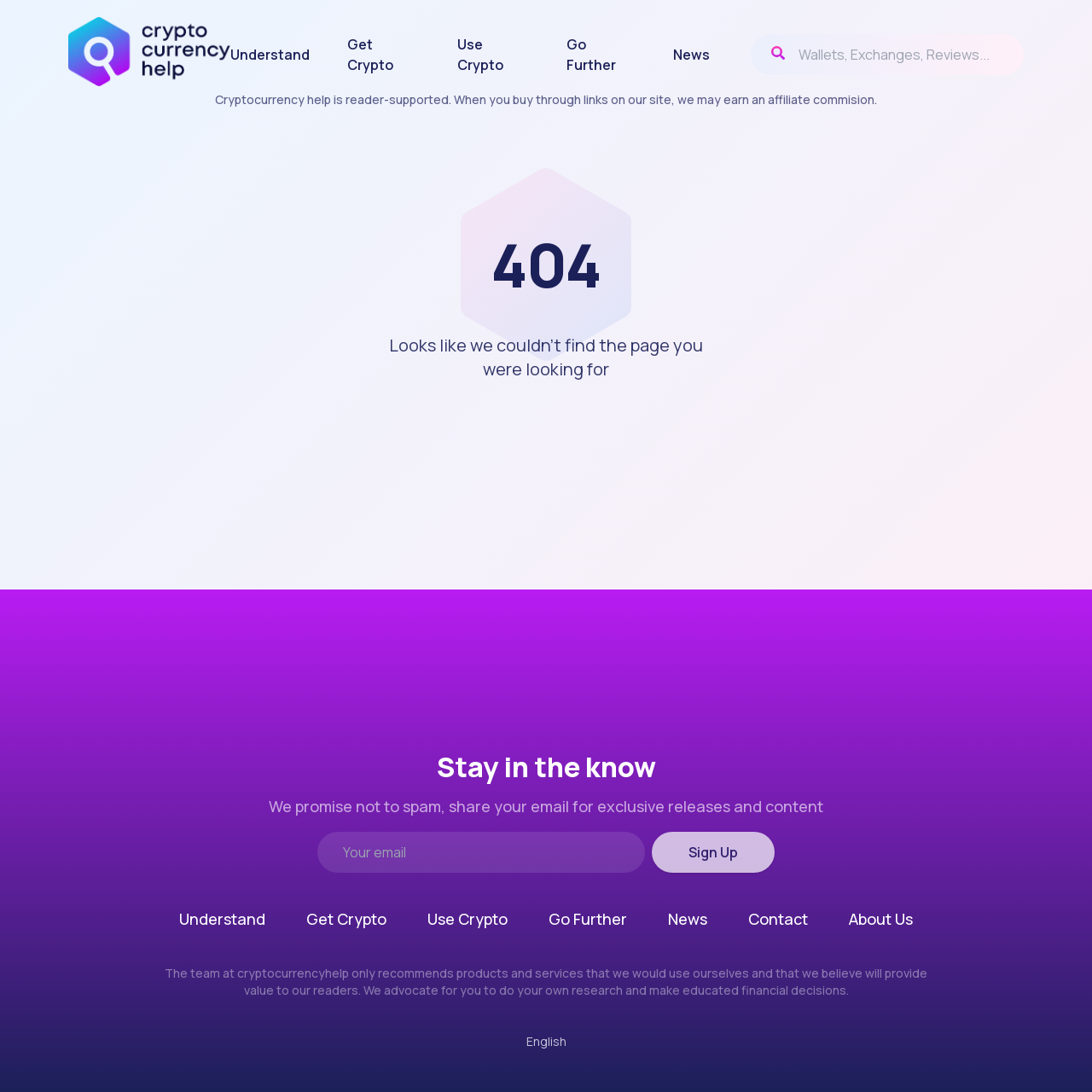Please find and report the bounding box coordinates of the element to click in order to perform the following action: "Read News". The coordinates should be expressed as four float numbers between 0 and 1, in the format [left, top, right, bottom].

[0.616, 0.04, 0.65, 0.059]